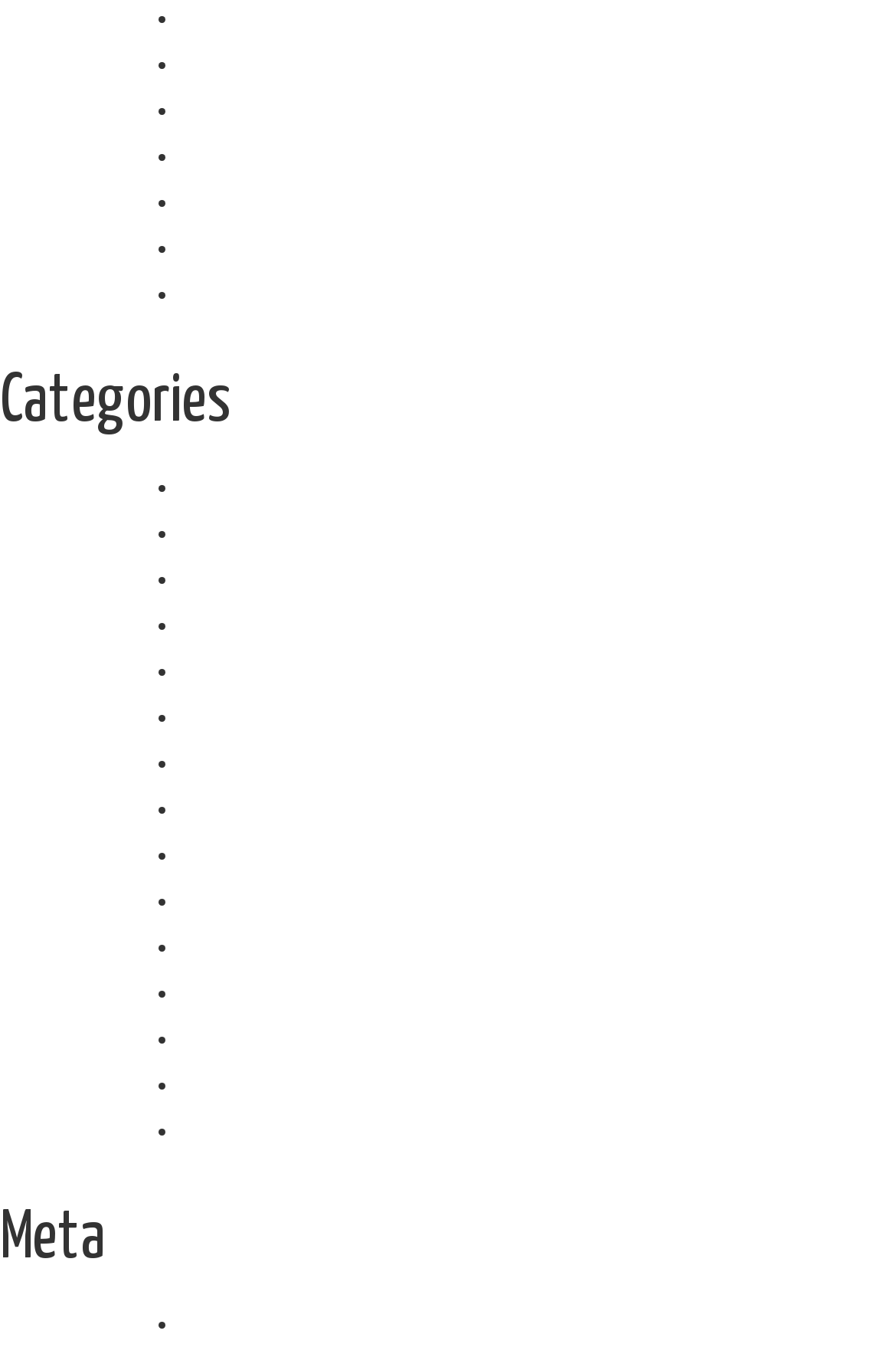Bounding box coordinates are specified in the format (top-left x, top-left y, bottom-right x, bottom-right y). All values are floating point numbers bounded between 0 and 1. Please provide the bounding box coordinate of the region this sentence describes: August 2020

[0.21, 0.171, 0.364, 0.193]